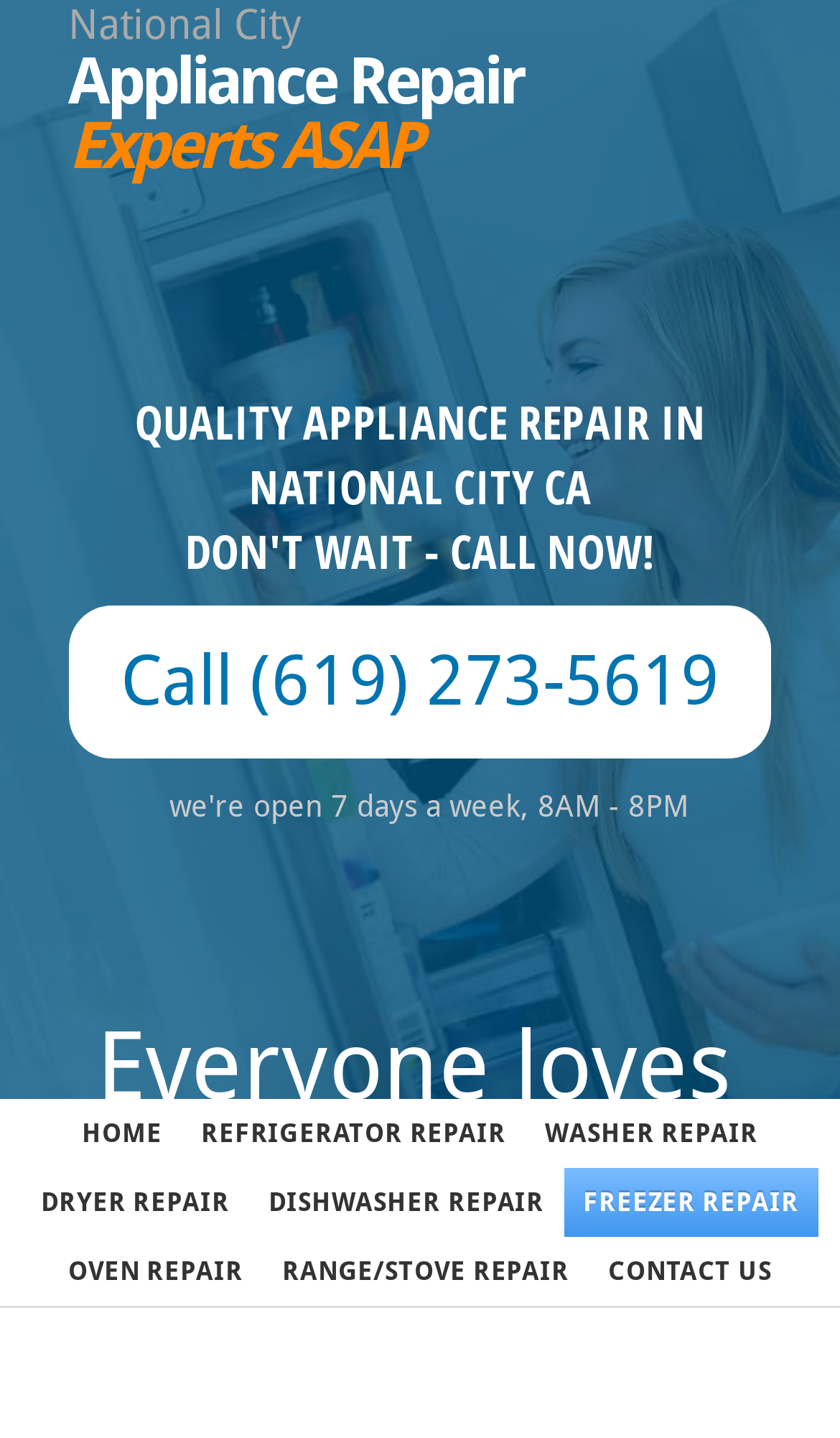Detail the webpage's structure and highlights in your description.

This webpage is about National City Appliance Repair Experts, offering emergency freezer repair services in National City, CA. At the top, there is a prominent heading that reads "QUALITY APPLIANCE REPAIR IN NATIONAL CITY CA DON'T WAIT - CALL NOW!" with a call-to-action link to call (619) 273-5619. 

Below this heading, there is a section with a brief introduction to the service, stating that everyone loves when their freezer works, but when it doesn't, they should call the experts. 

On the left side, there is a carousel navigation with "Previous item" and "Next item" buttons. 

The main navigation menu is located at the bottom of the page, with links to various appliance repair services, including refrigerator, washer, dryer, dishwasher, freezer, oven, and range/stove repair, as well as a "Home" and "Contact Us" link.